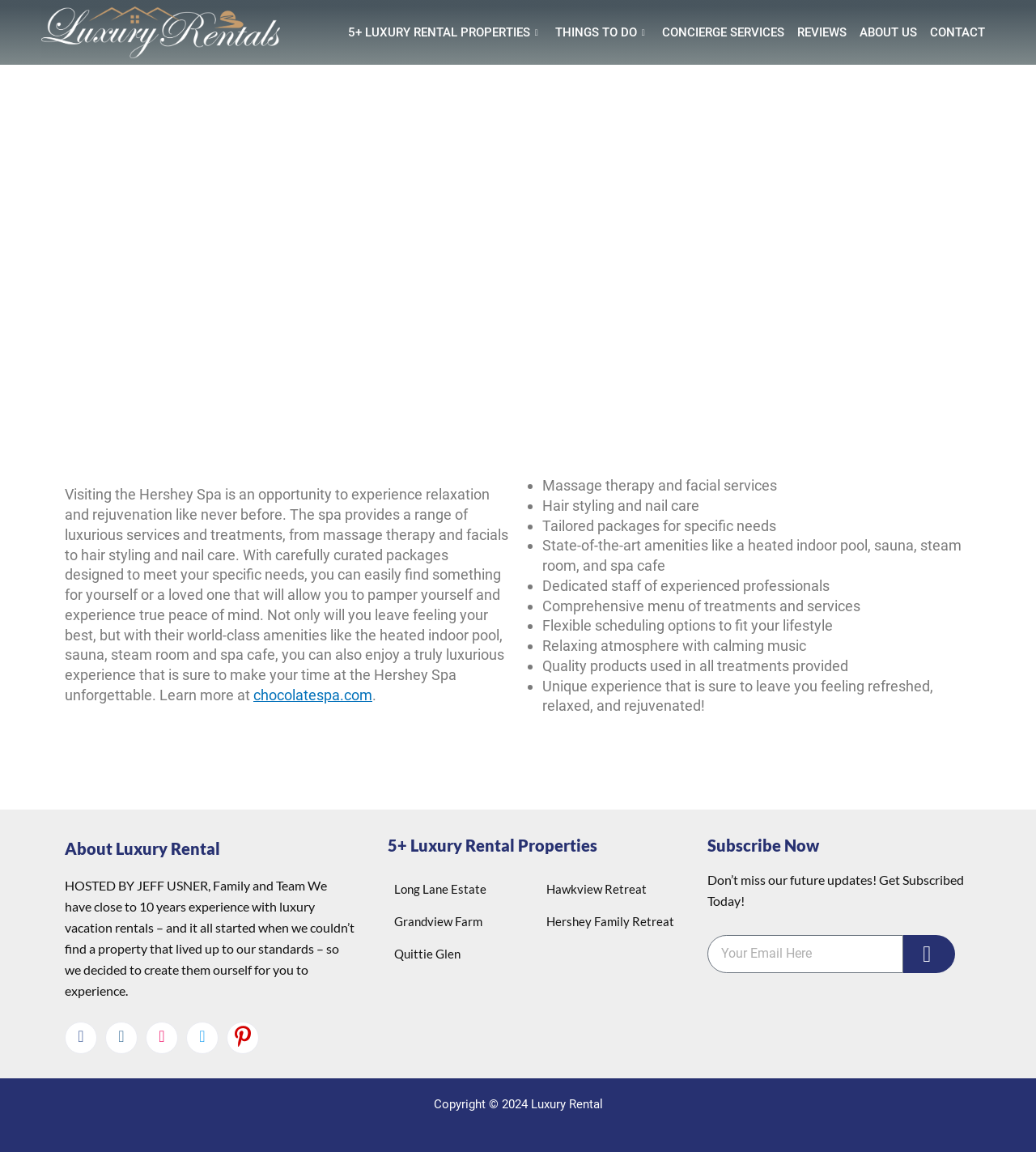Please predict the bounding box coordinates of the element's region where a click is necessary to complete the following instruction: "Subscribe with your email". The coordinates should be represented by four float numbers between 0 and 1, i.e., [left, top, right, bottom].

[0.683, 0.812, 0.872, 0.845]